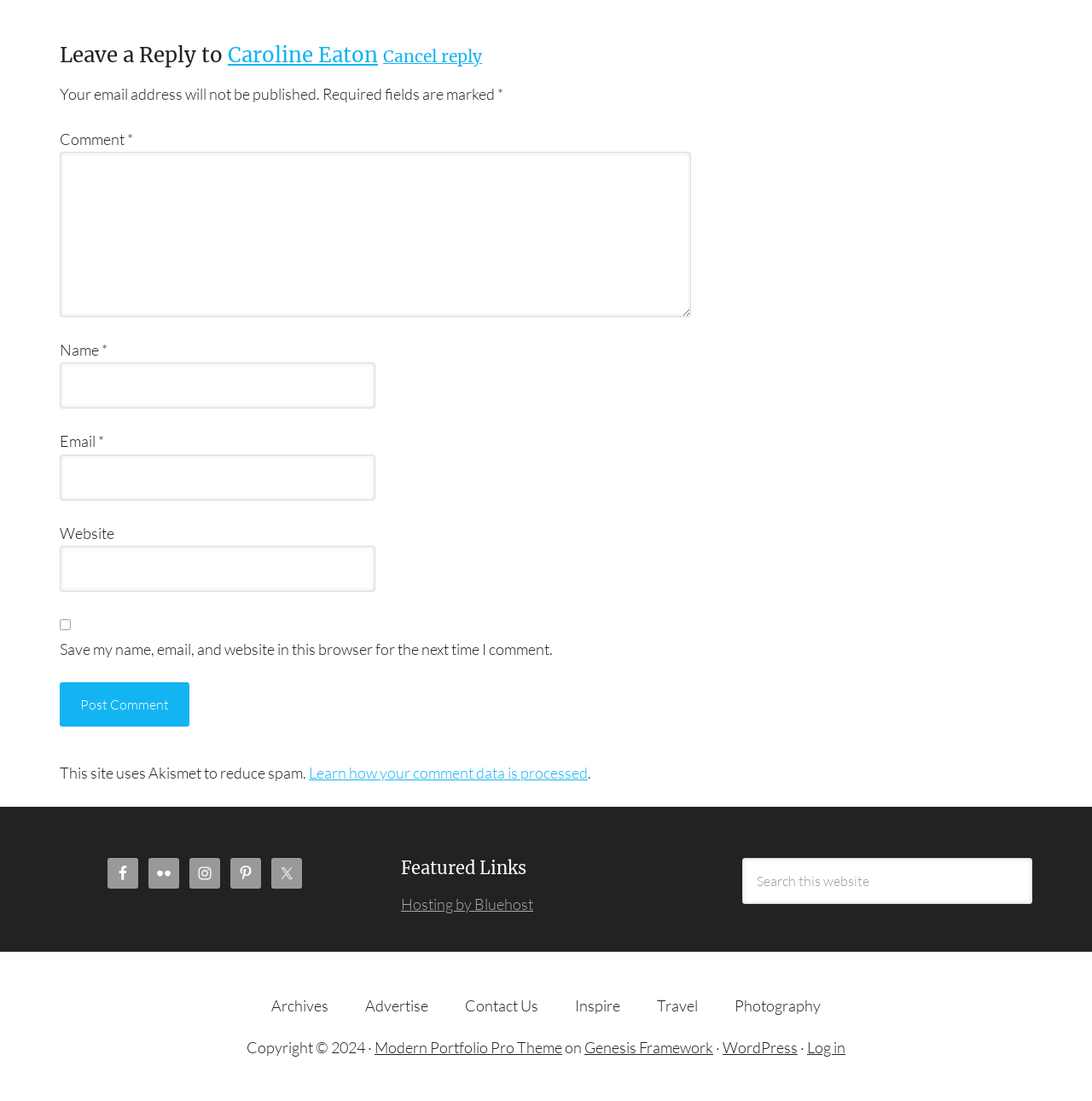Find and indicate the bounding box coordinates of the region you should select to follow the given instruction: "Search this website".

[0.68, 0.779, 0.945, 0.821]